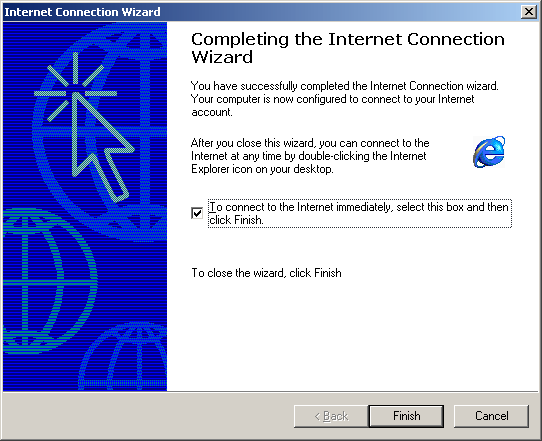What is the function of the arrow cursor icon?
Provide a detailed and extensive answer to the question.

The arrow cursor icon on the left side of the window highlights the option to quickly connect to the Internet upon closing the wizard, which can be enabled by checking the provided box.